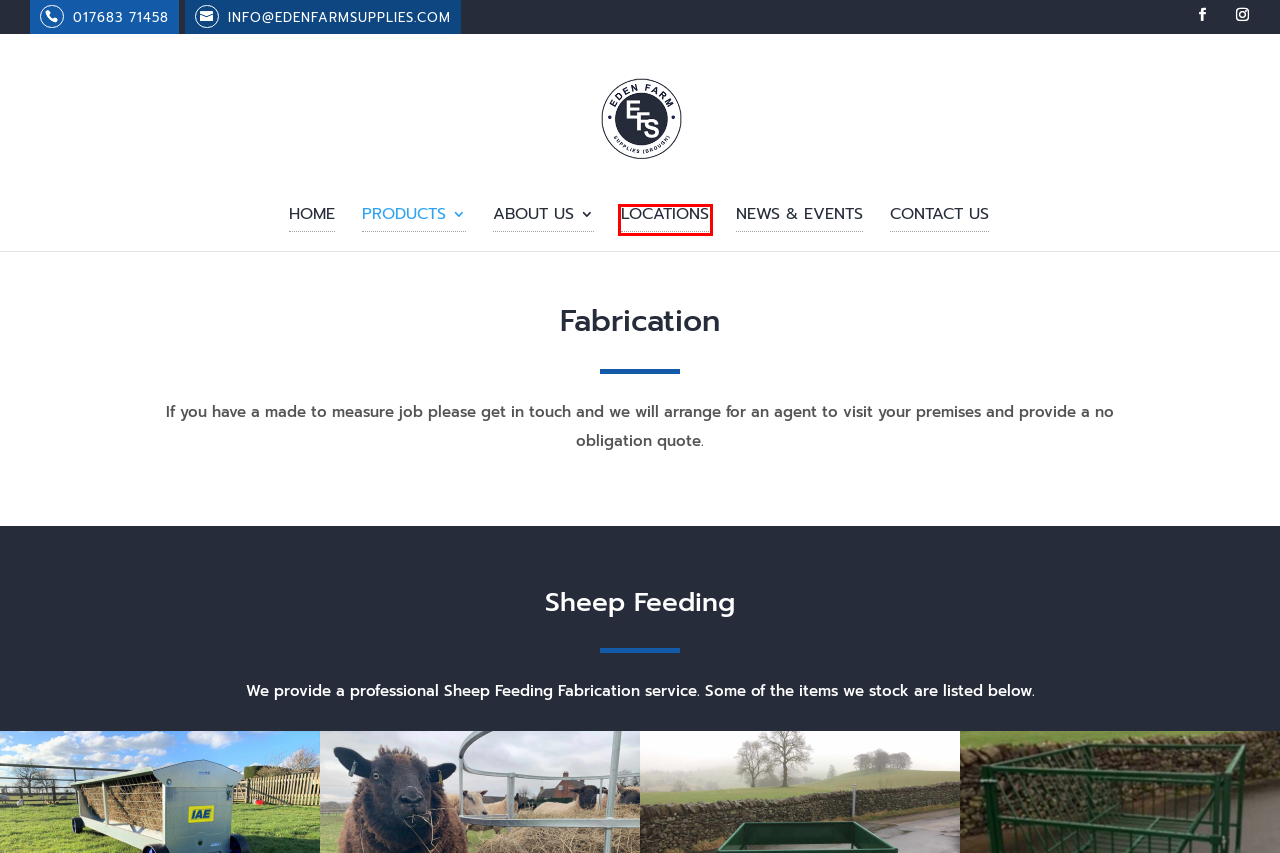You have been given a screenshot of a webpage, where a red bounding box surrounds a UI element. Identify the best matching webpage description for the page that loads after the element in the bounding box is clicked. Options include:
A. Eden Farm Supplies News & Events | Blogs, Updates & Special Deals
B. Eden Farm Supplies Store Locations | Find Your Nearest Shop
C. Animal Health Products Supplier | Get Animal Health Supplies Near You
D. Contact Eden Farm Supplies | Speak With Our Team Today
E. Eden Farm Supplies | Your Local Farm Supplies Store
F. Custom Fencing & Gates | 30 Years Of Bespoke Gates & Fences
G. Eden Farm Supplies History | Learn About How We Started
H. Silage Equipment In The UK | Wraps, Nets, Sheets, String and More

B